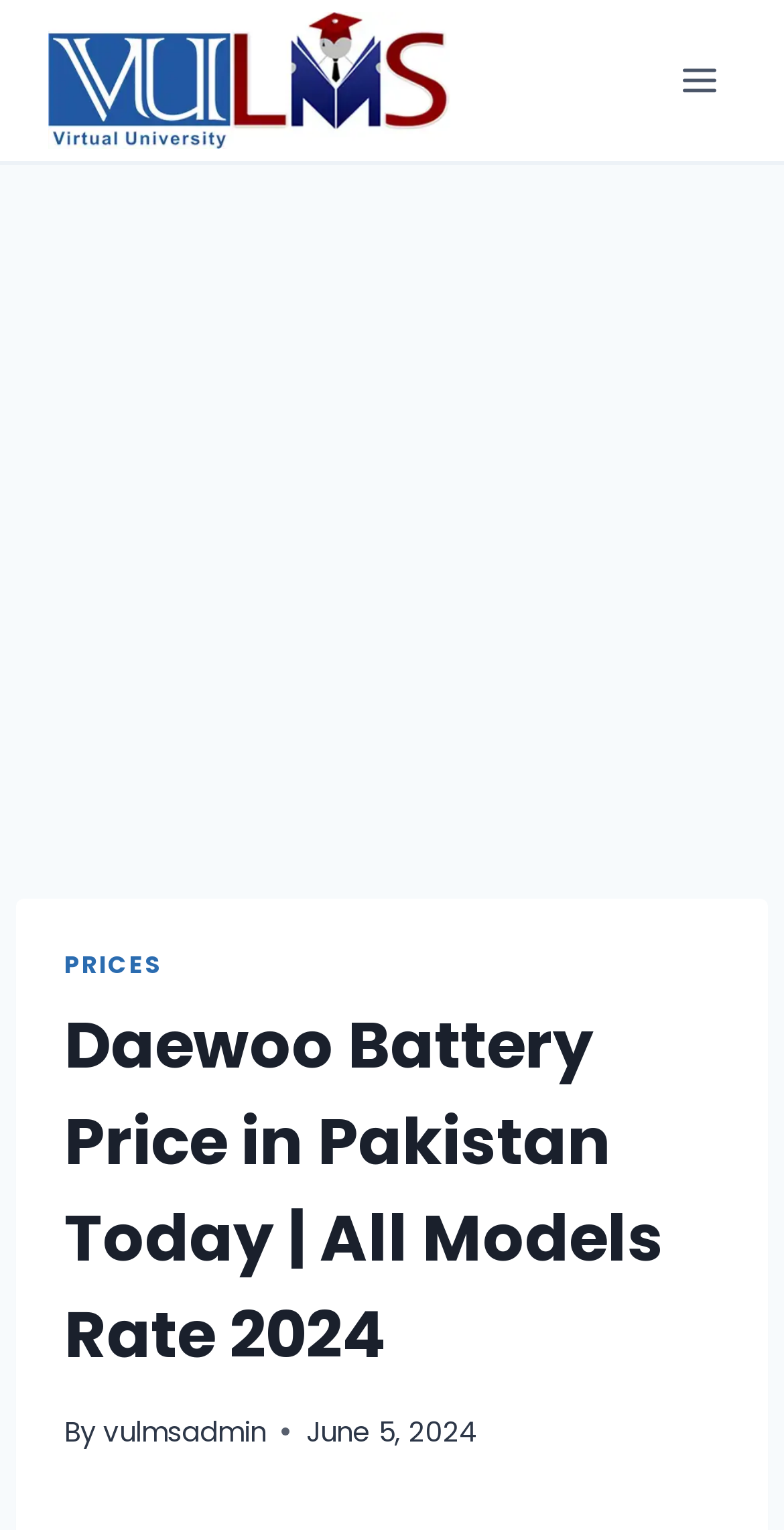Please provide the bounding box coordinate of the region that matches the element description: aria-label="Advertisement" name="aswift_1" title="Advertisement". Coordinates should be in the format (top-left x, top-left y, bottom-right x, bottom-right y) and all values should be between 0 and 1.

[0.0, 0.15, 1.0, 0.577]